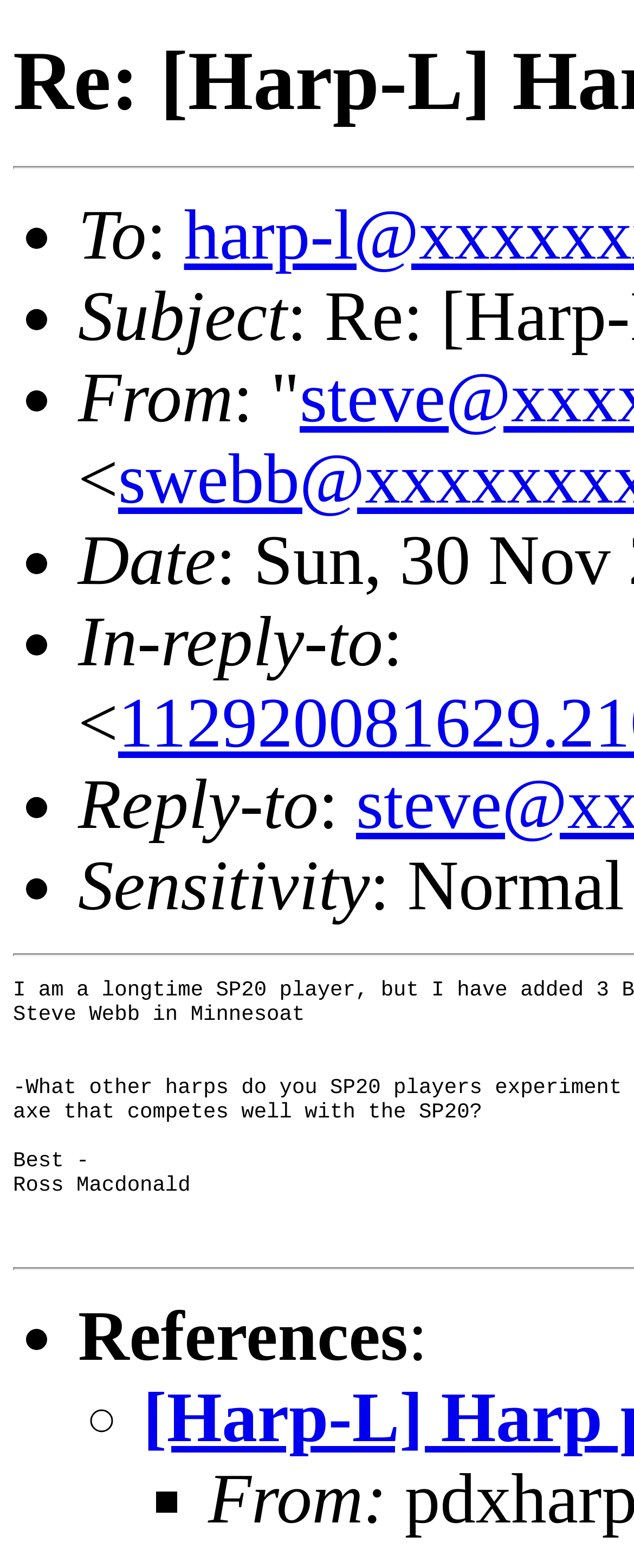Please identify the webpage's heading and generate its text content.

Re: [Harp-L] Harp purchases